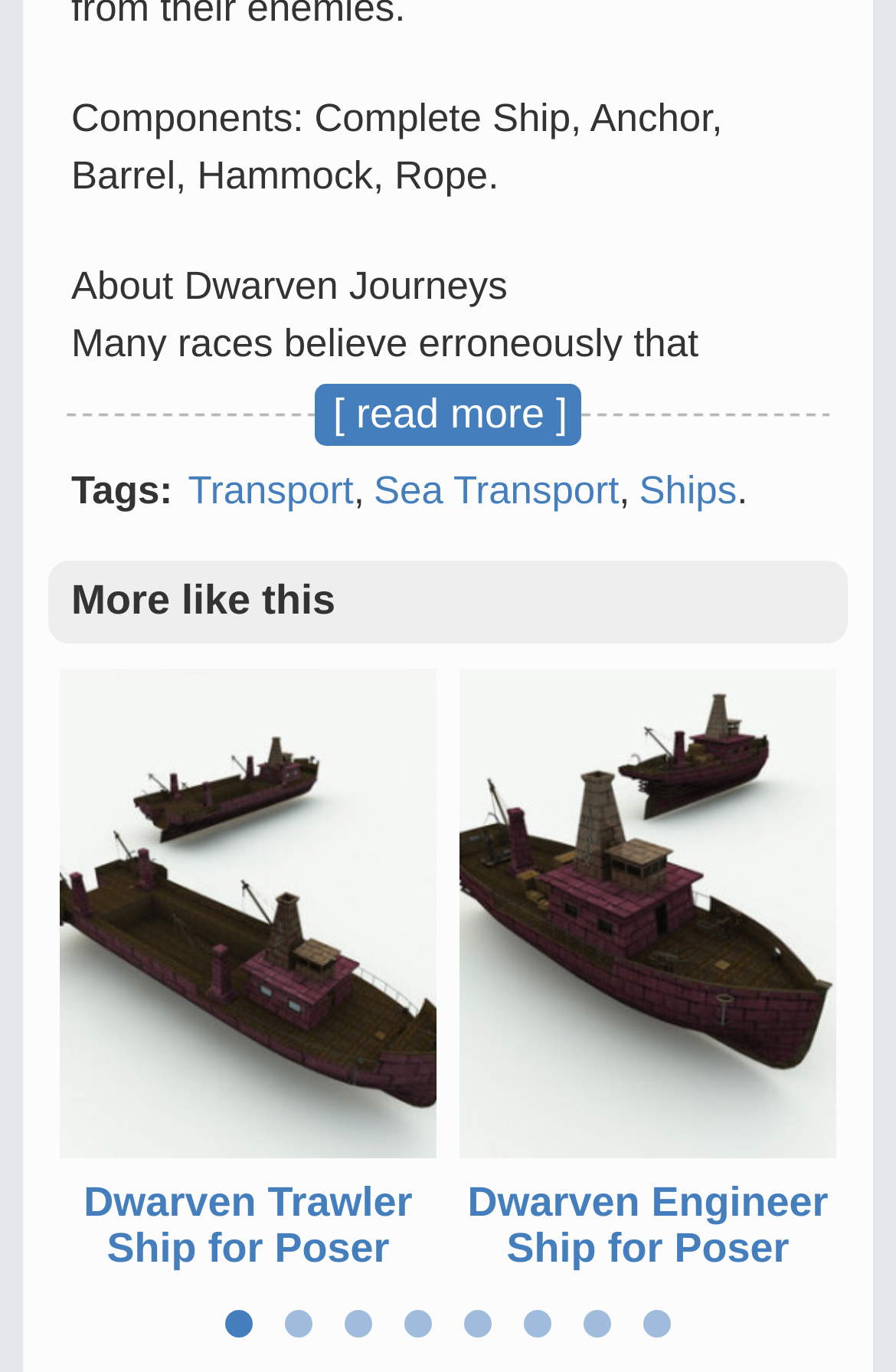Please locate the bounding box coordinates of the element that needs to be clicked to achieve the following instruction: "Visit Renderosity". The coordinates should be four float numbers between 0 and 1, i.e., [left, top, right, bottom].

[0.38, 0.692, 0.659, 0.729]